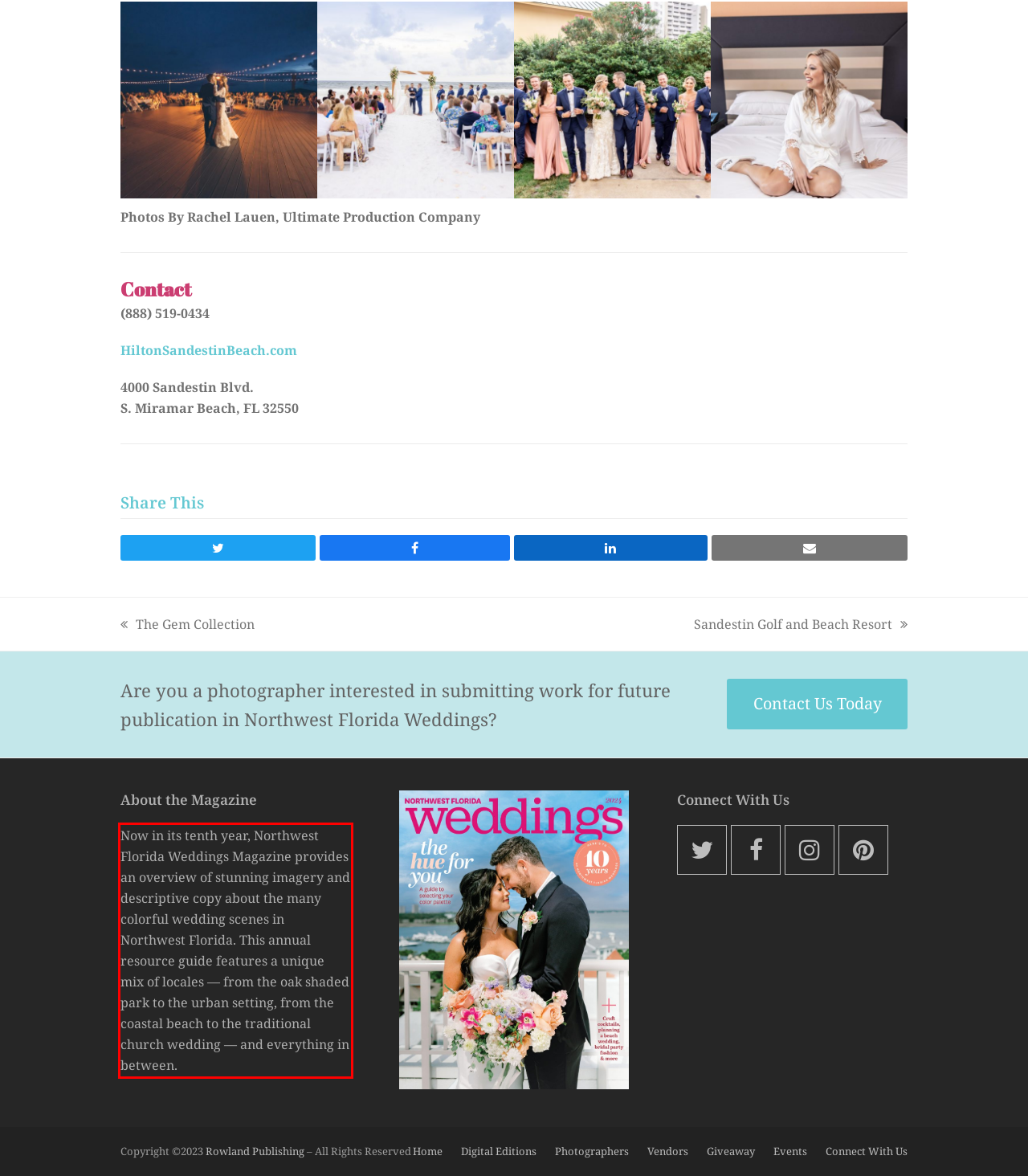In the given screenshot, locate the red bounding box and extract the text content from within it.

Now in its tenth year, Northwest Florida Weddings Magazine provides an overview of stunning imagery and descriptive copy about the many colorful wedding scenes in Northwest Florida. This annual resource guide features a unique mix of locales — from the oak shaded park to the urban setting, from the coastal beach to the traditional church wedding — and everything in between.